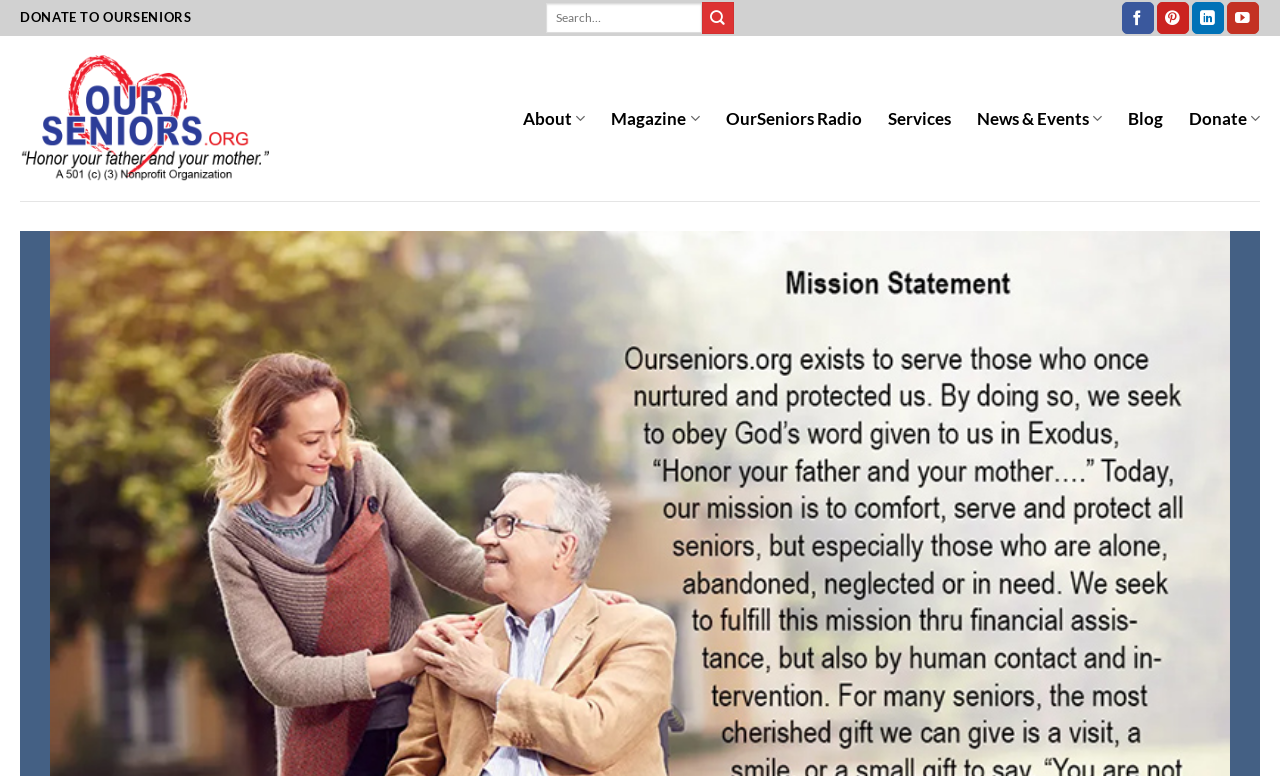Give a concise answer using only one word or phrase for this question:
What is the call-to-action at the top of the webpage?

Donate